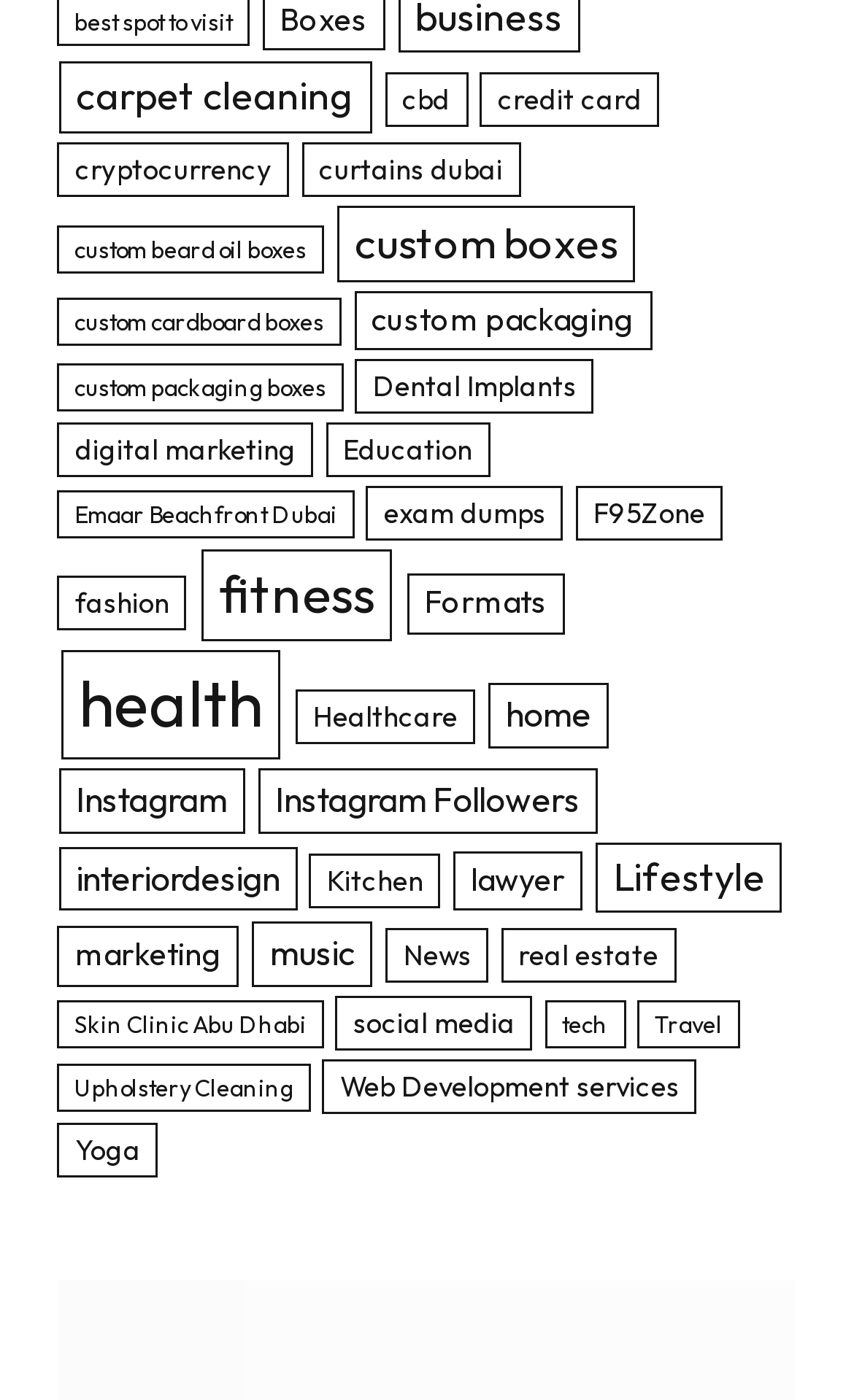Refer to the image and offer a detailed explanation in response to the question: What is the category with the most items?

I scanned the webpage and found that the category 'health' has the most items, with 33 items listed.